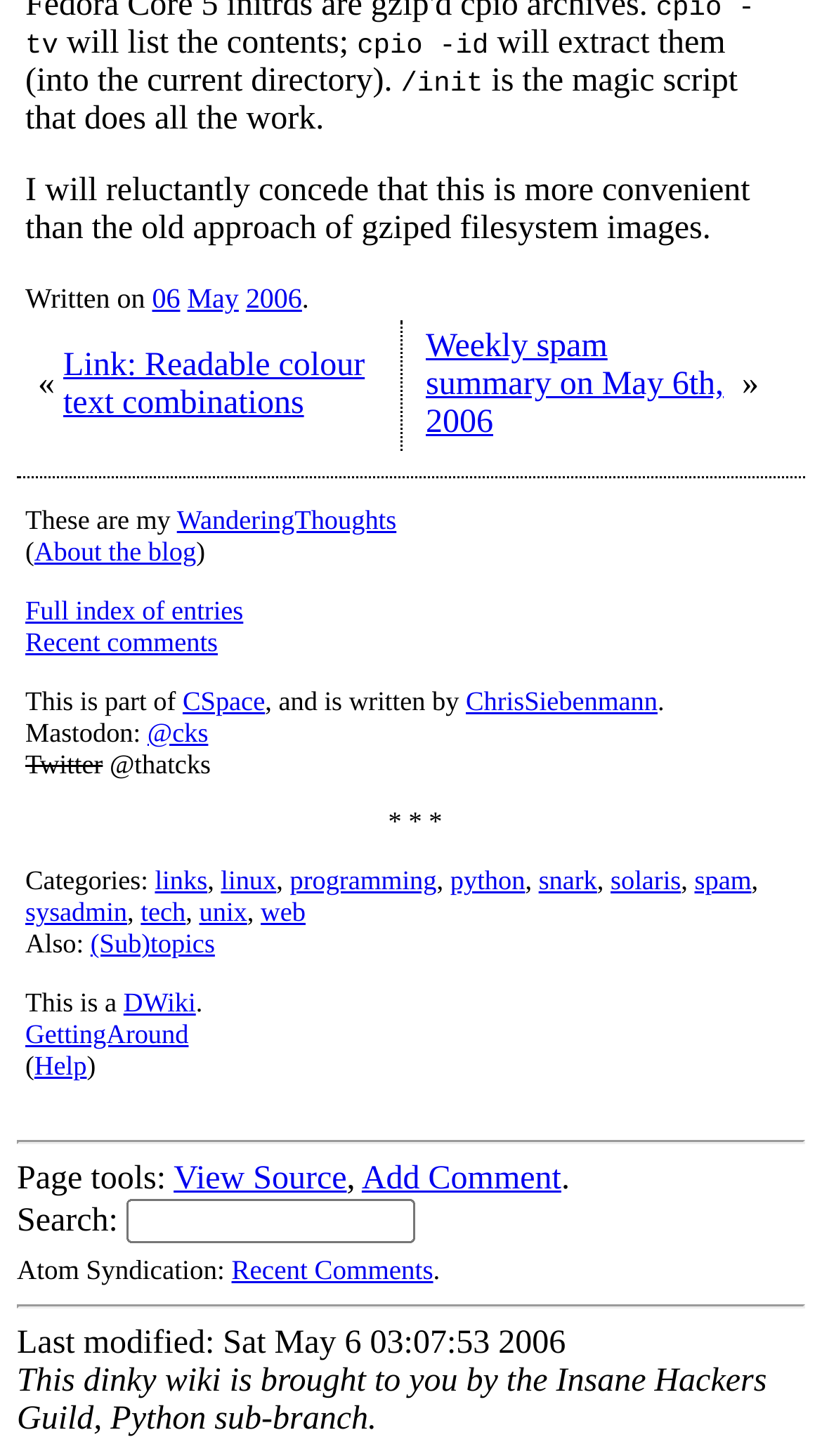Identify the bounding box coordinates for the element you need to click to achieve the following task: "View the weekly spam summary on May 6th, 2006". The coordinates must be four float values ranging from 0 to 1, formatted as [left, top, right, bottom].

[0.487, 0.22, 0.933, 0.31]